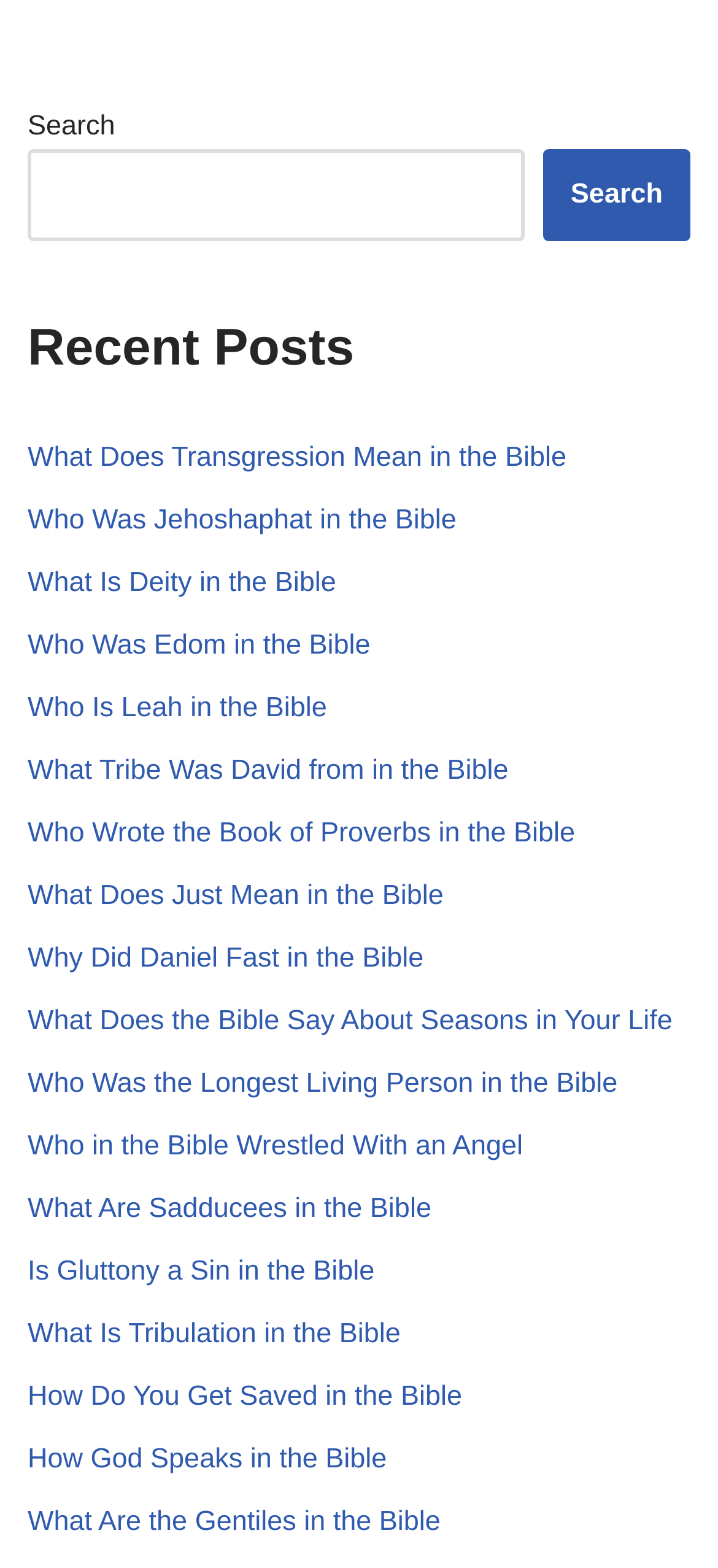Locate the bounding box coordinates of the clickable part needed for the task: "Search for a topic".

[0.038, 0.095, 0.731, 0.154]